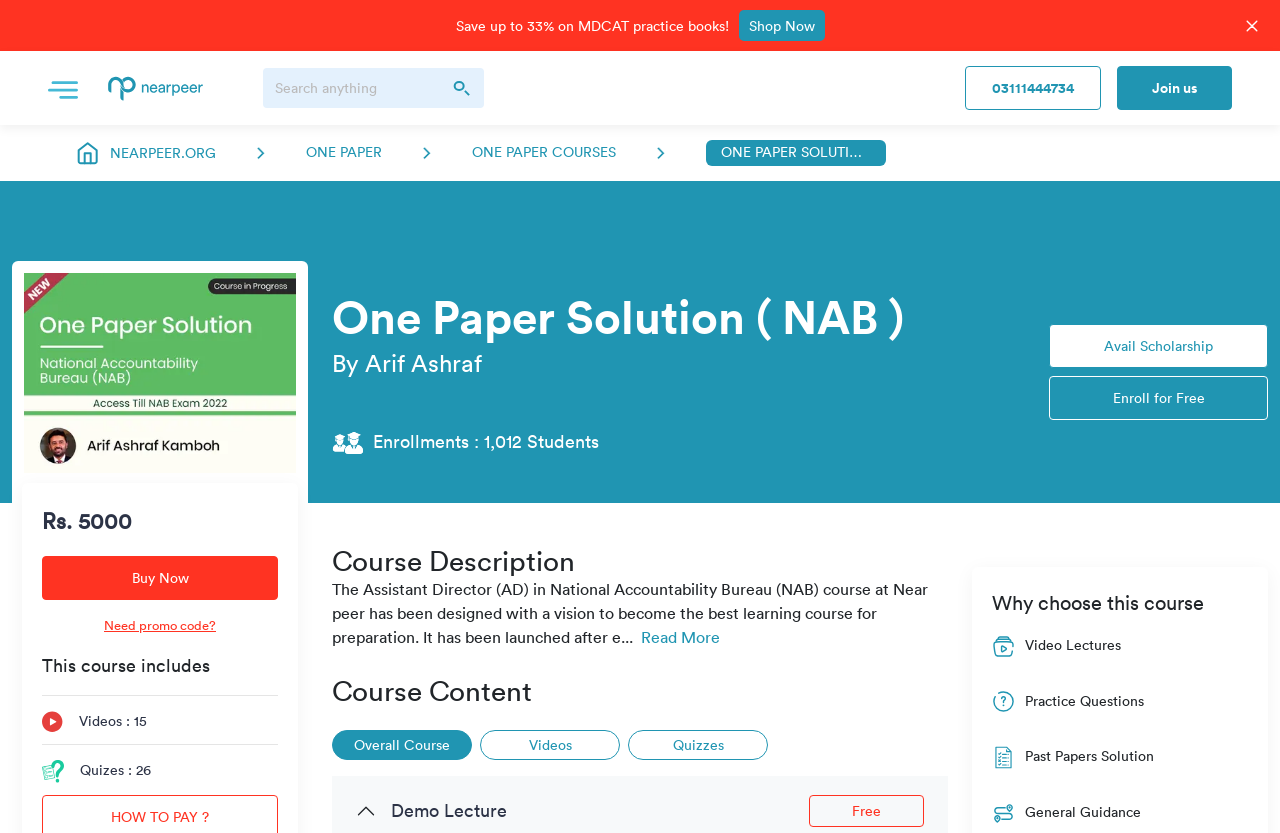Using the information from the screenshot, answer the following question thoroughly:
What is the discount offered on MDCAT practice books?

The discount is mentioned in the static text 'Save up to 33% on MDCAT practice books!' which is located at the top of the webpage.